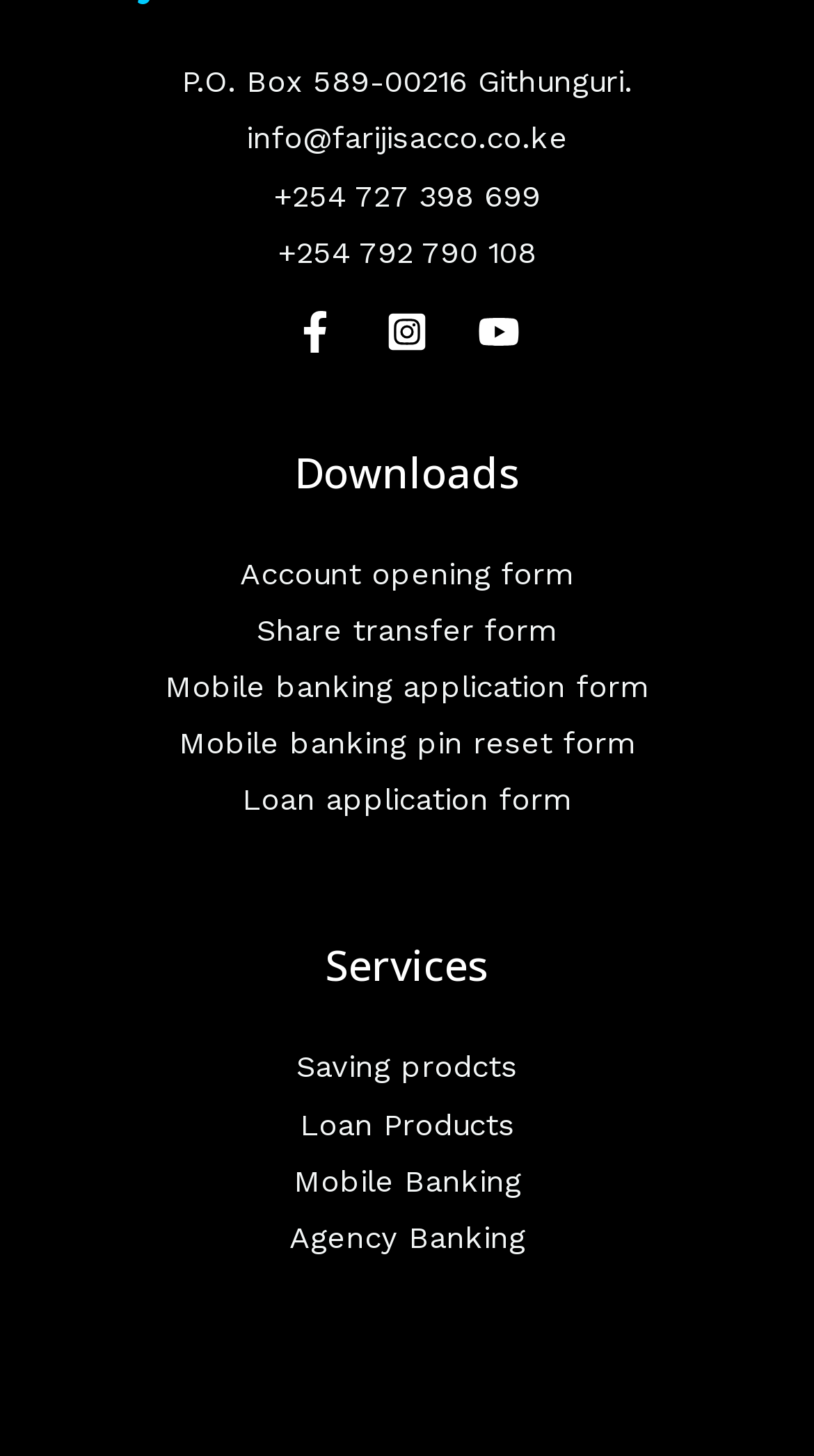Locate the bounding box coordinates of the element to click to perform the following action: 'Visit Facebook page'. The coordinates should be given as four float values between 0 and 1, in the form of [left, top, right, bottom].

[0.362, 0.214, 0.413, 0.242]